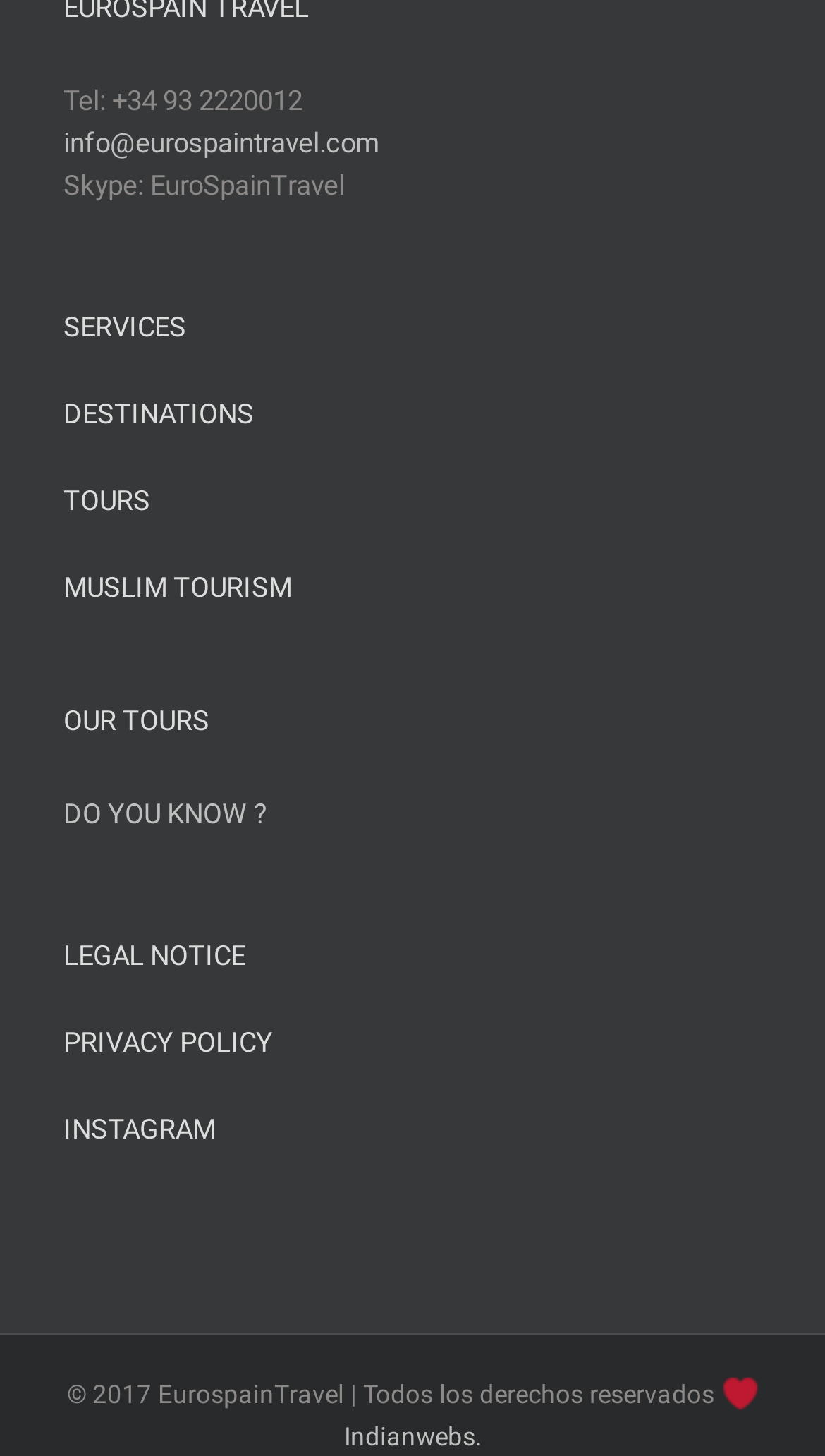What is the email address of EuroSpainTravel?
Refer to the image and give a detailed response to the question.

The email address of EuroSpainTravel can be found at the top of the webpage, in the link element 'info@eurospaintravel.com'.